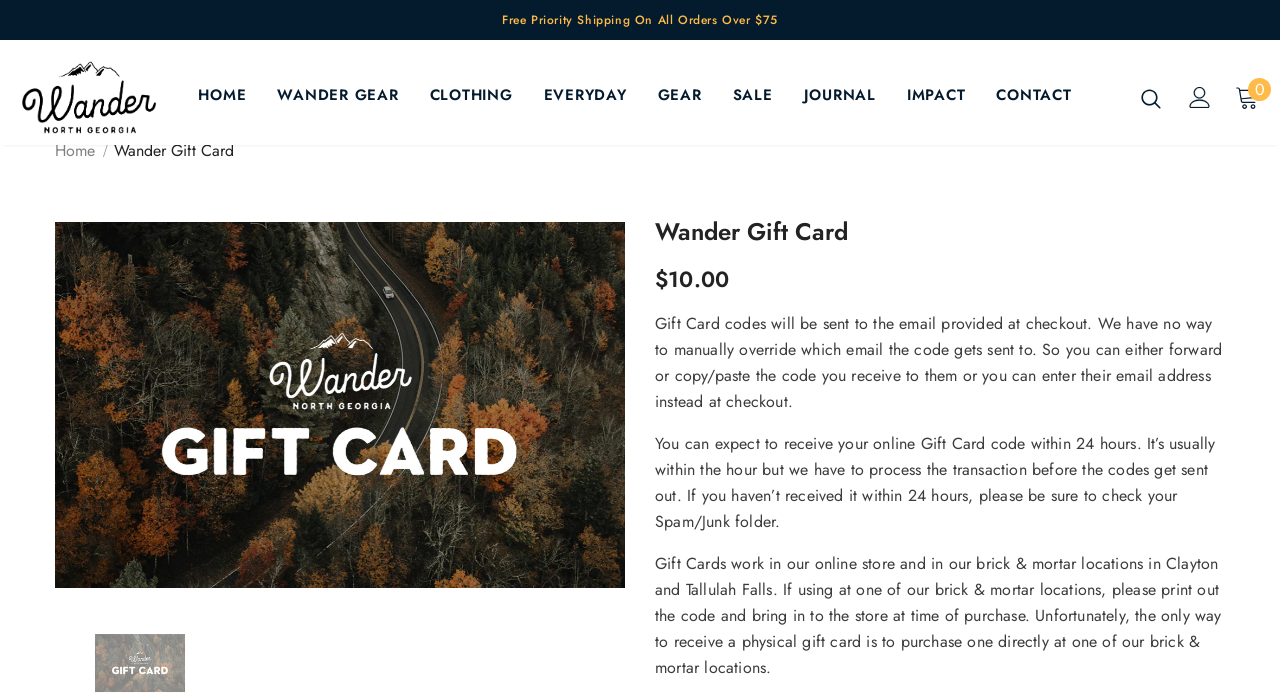Create a detailed description of the webpage's content and layout.

The webpage is about Wander Gift Card, with a prominent heading at the top center of the page. Below the heading, there is a description of the gift card, stating that the codes will be sent to the email provided at checkout and cannot be manually overridden. The description also provides information on how to receive the code, its usage, and the timeframe for receiving it.

At the top of the page, there is a navigation menu with links to different sections, including HOME, WANDER GEAR, CLOTHING, EVERYDAY, GEAR, SALE, JOURNAL, IMPACT, and CONTACT. These links are aligned horizontally and are positioned at the top center of the page.

On the top left, there is a link to Wander North Georgia, accompanied by an image of the same name. Below this link, there is a notification about free priority shipping on all orders over $75.

On the top right, there are three icons: a search icon, a user icon, and a cart icon with a count of 0. These icons are positioned horizontally and are aligned to the top right of the page.

In the main content area, there is a list box with a single option, Wander Gift Card, which is not selected. Below the list box, there is a price of $10.00 and a detailed description of the gift card, including its usage and limitations.

There are no images on the page except for the icons and the logo of Wander North Georgia.